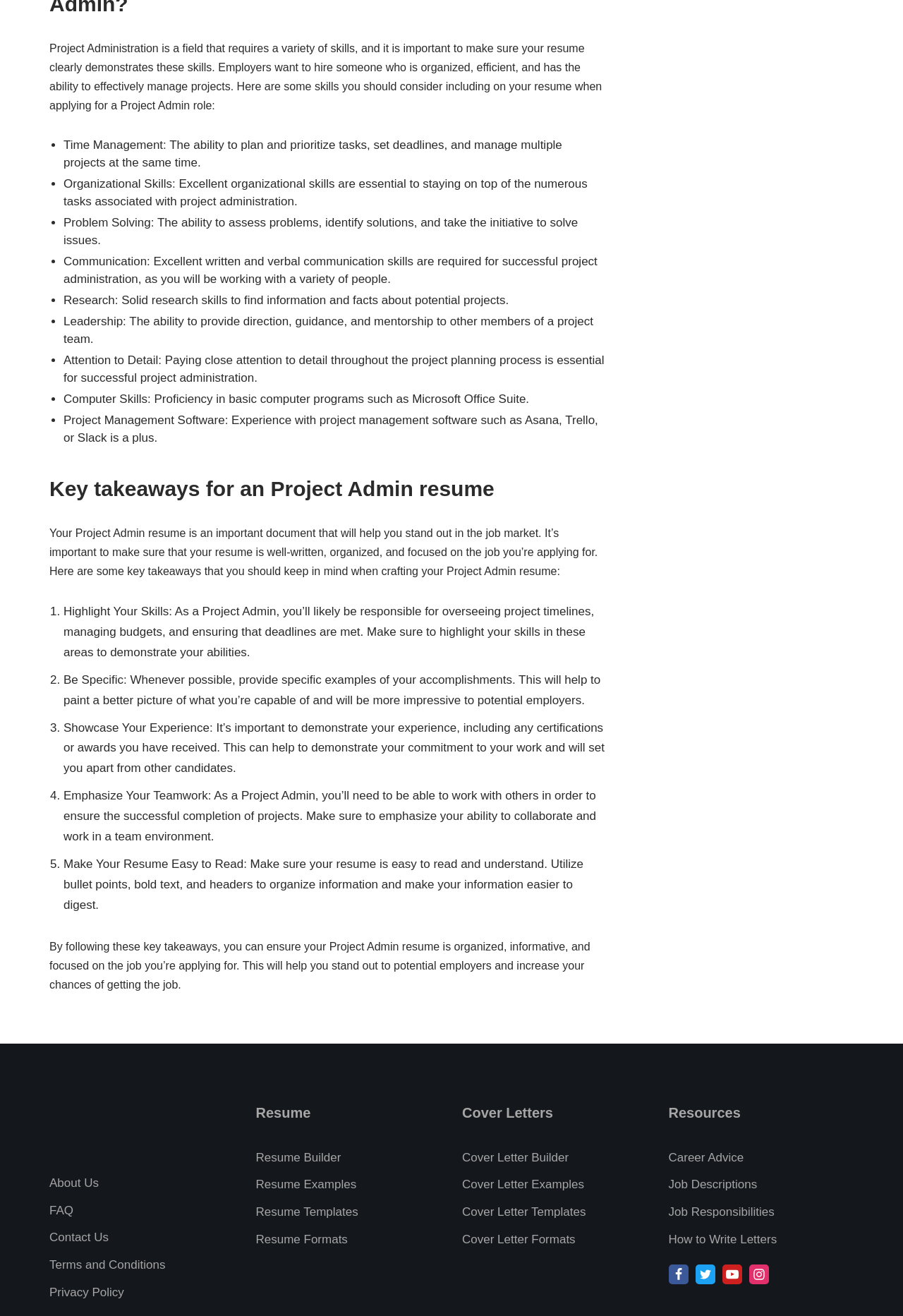What are the key skills required for a Project Admin role?
Please use the visual content to give a single word or phrase answer.

Time Management, Organizational Skills, etc.